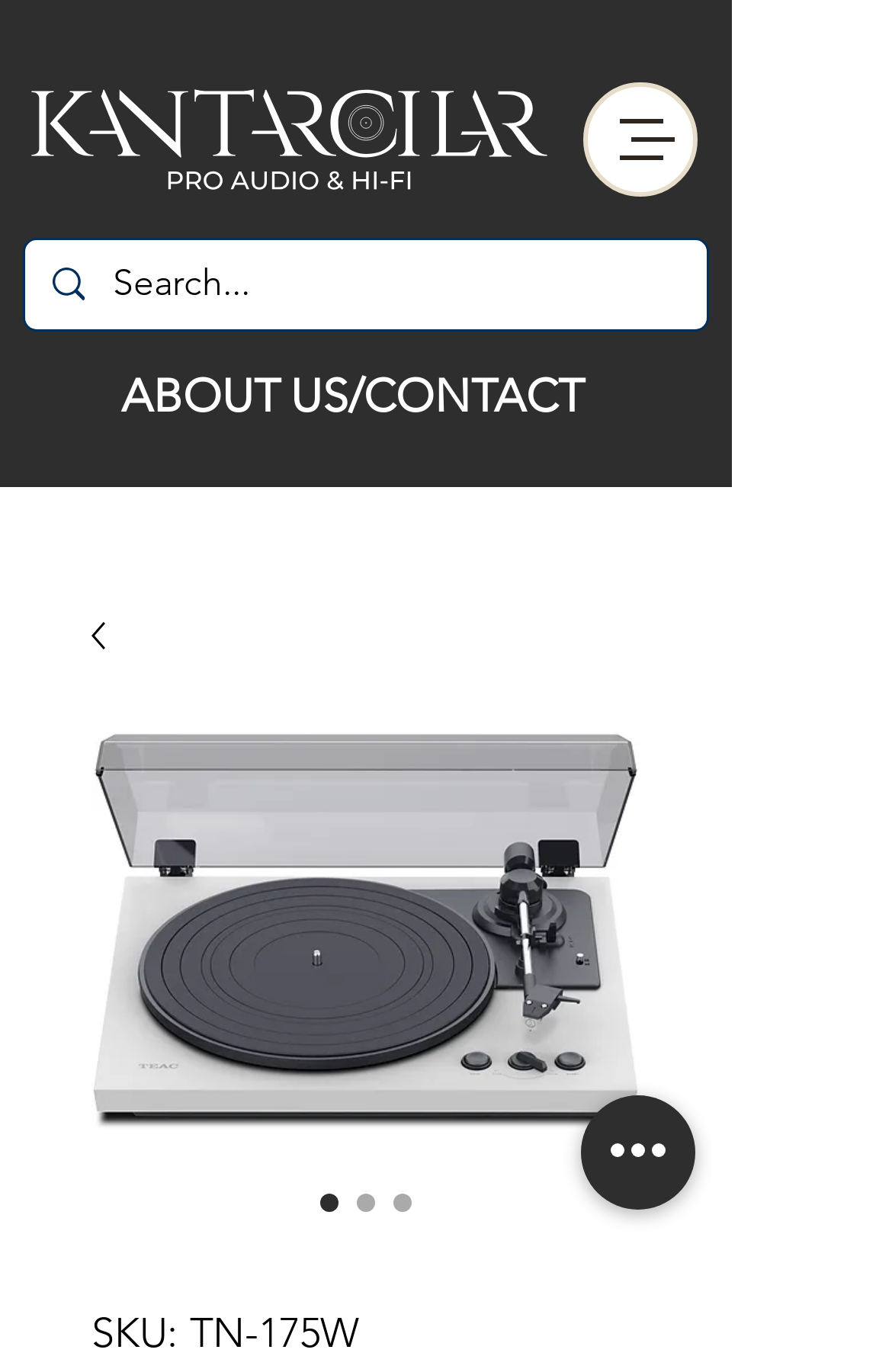Please look at the image and answer the question with a detailed explanation: What is the function of the search box?

I found the search box with the placeholder text 'Search...' and it is likely to be used for searching purposes.